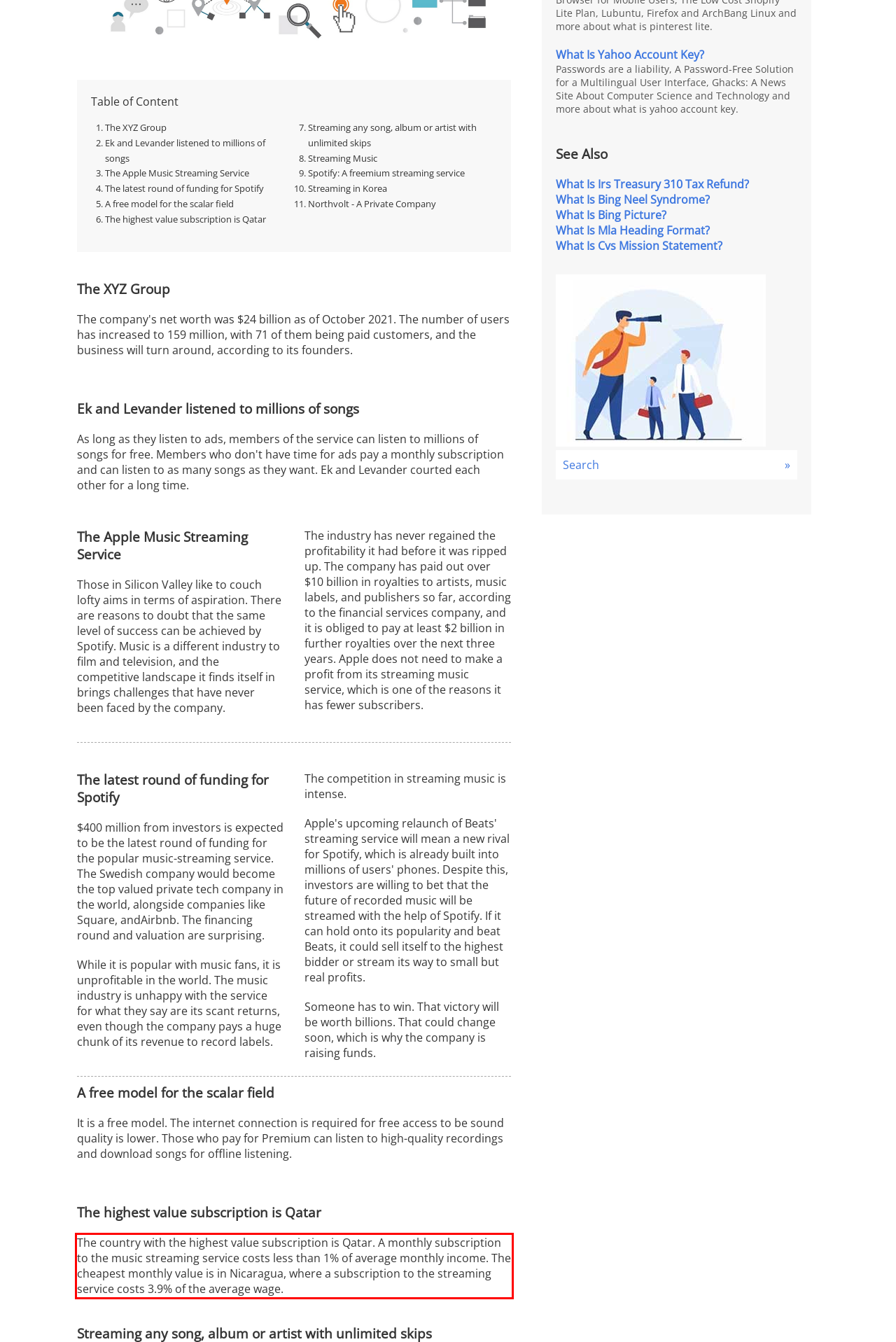View the screenshot of the webpage and identify the UI element surrounded by a red bounding box. Extract the text contained within this red bounding box.

The country with the highest value subscription is Qatar. A monthly subscription to the music streaming service costs less than 1% of average monthly income. The cheapest monthly value is in Nicaragua, where a subscription to the streaming service costs 3.9% of the average wage.